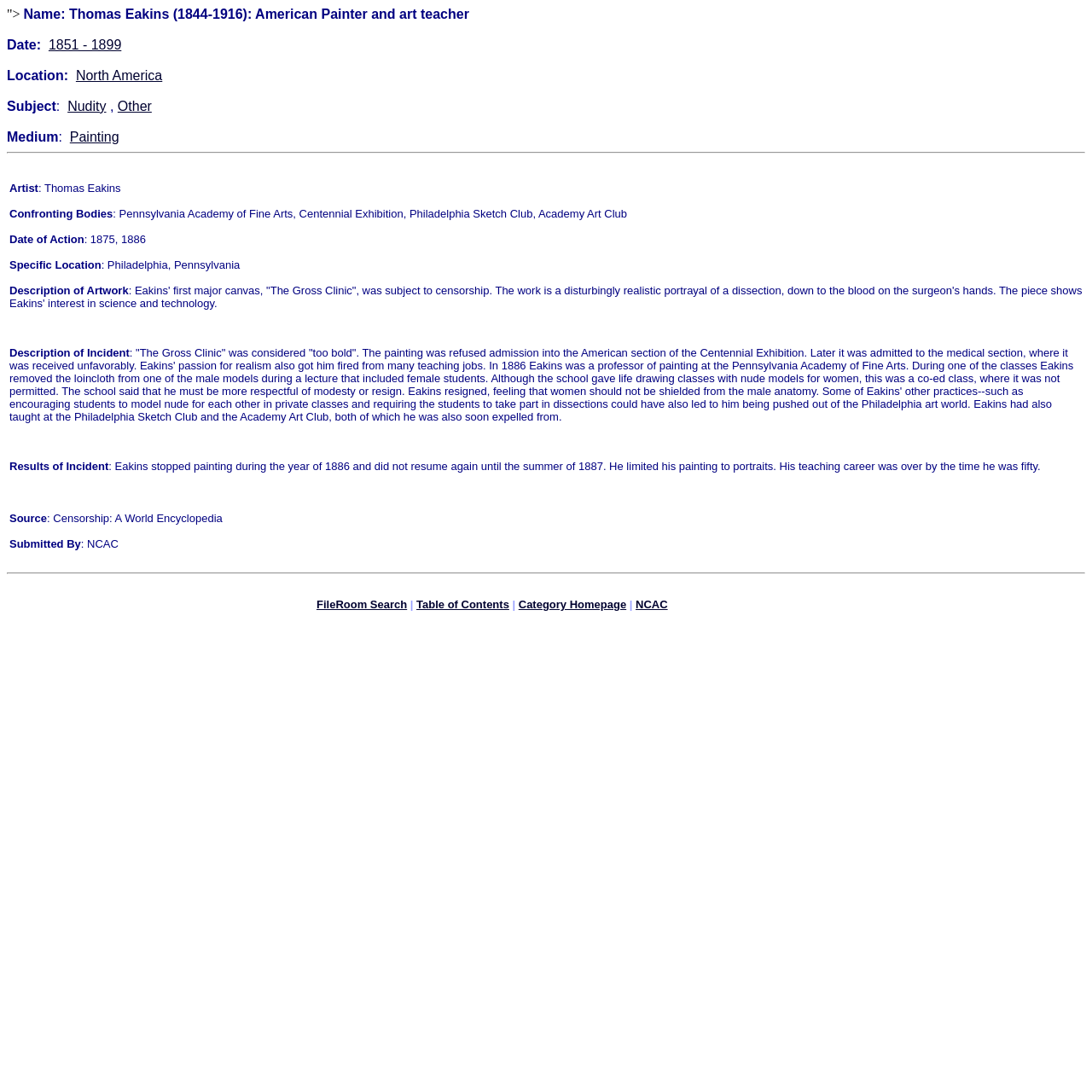Where was Thomas Eakins a professor of painting? Look at the image and give a one-word or short phrase answer.

Pennsylvania Academy of Fine Arts